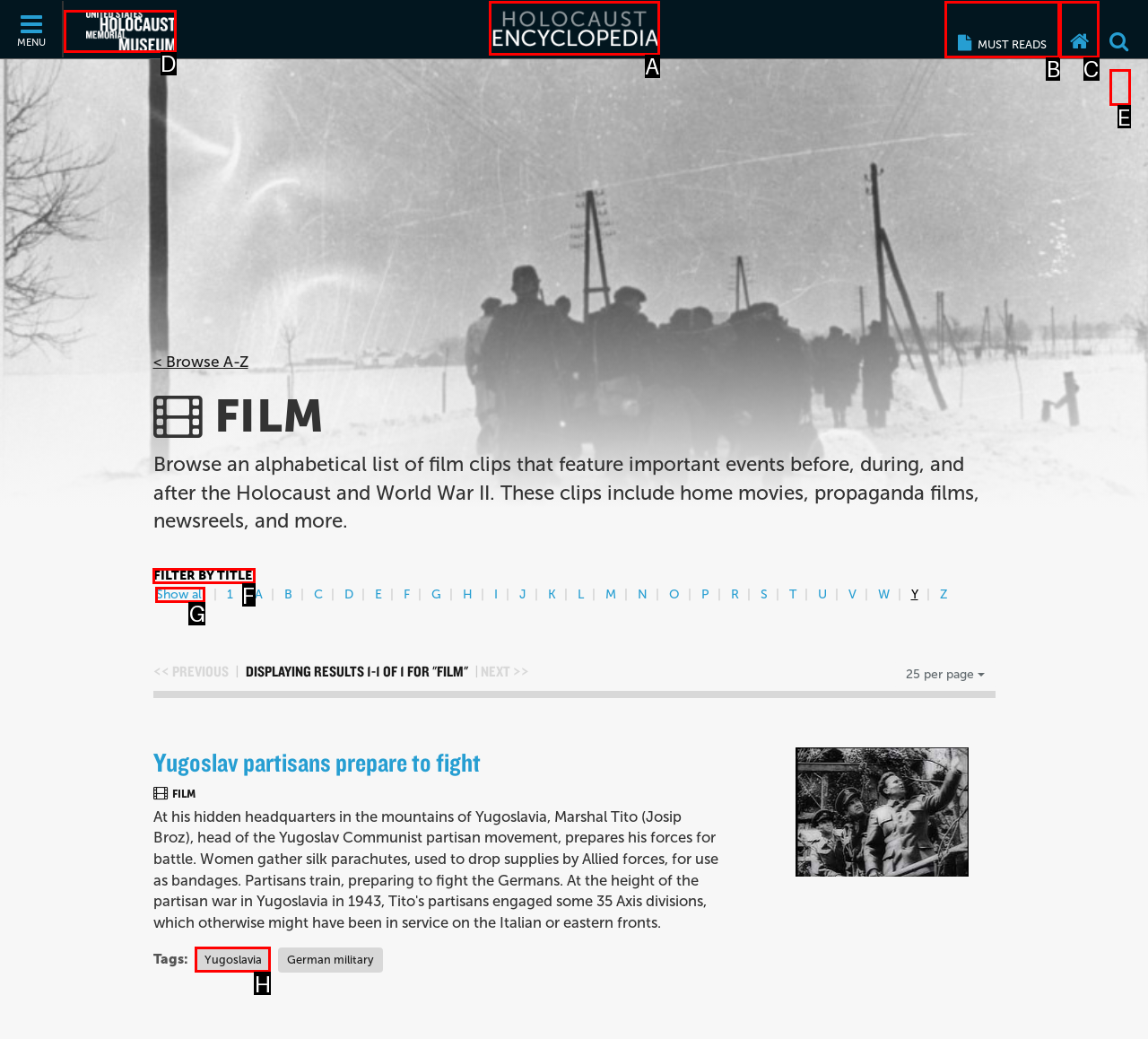Find the appropriate UI element to complete the task: Filter by title. Indicate your choice by providing the letter of the element.

F